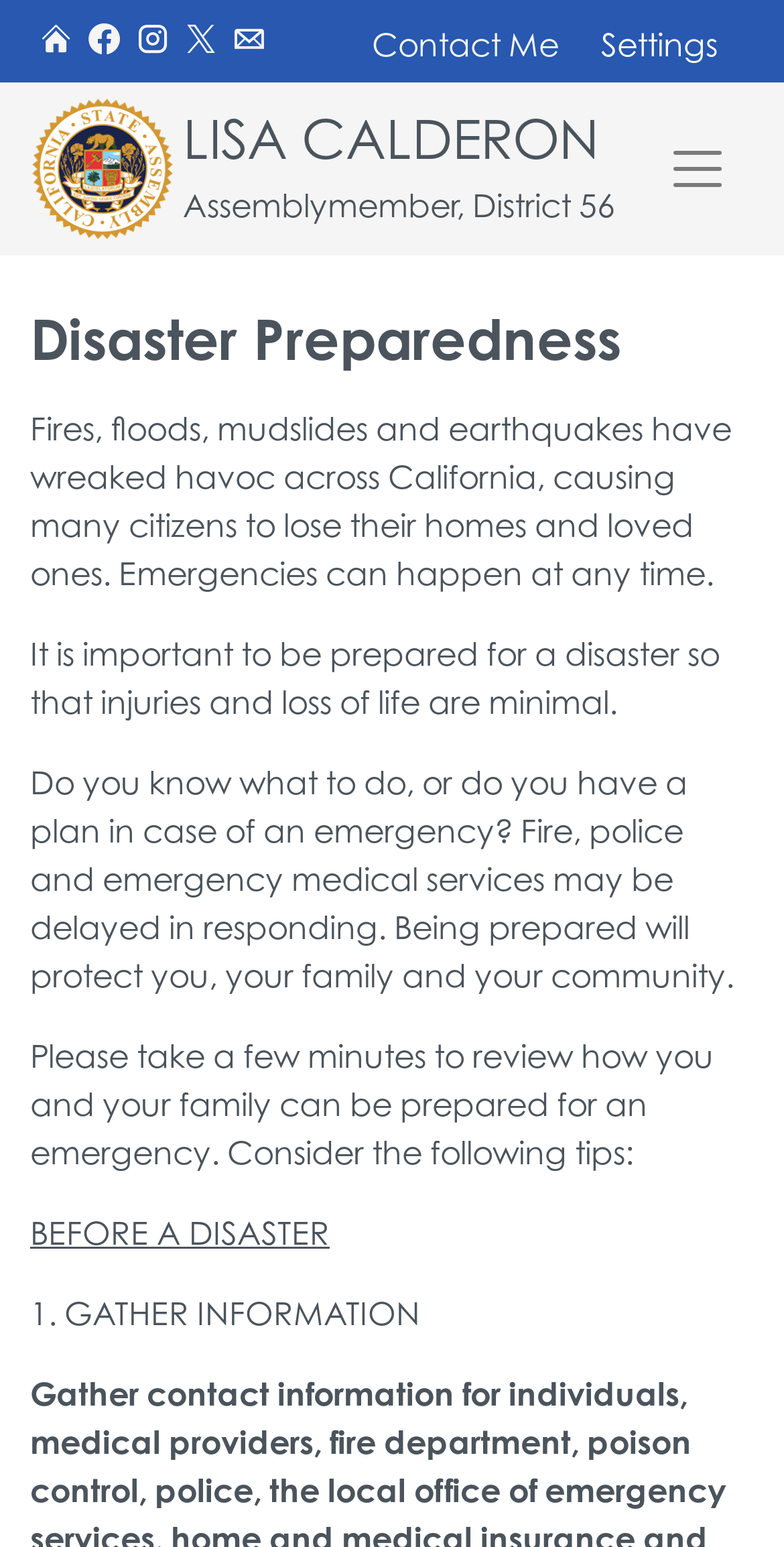Determine the bounding box coordinates for the area that needs to be clicked to fulfill this task: "Visit Facebook page". The coordinates must be given as four float numbers between 0 and 1, i.e., [left, top, right, bottom].

[0.113, 0.0, 0.154, 0.053]